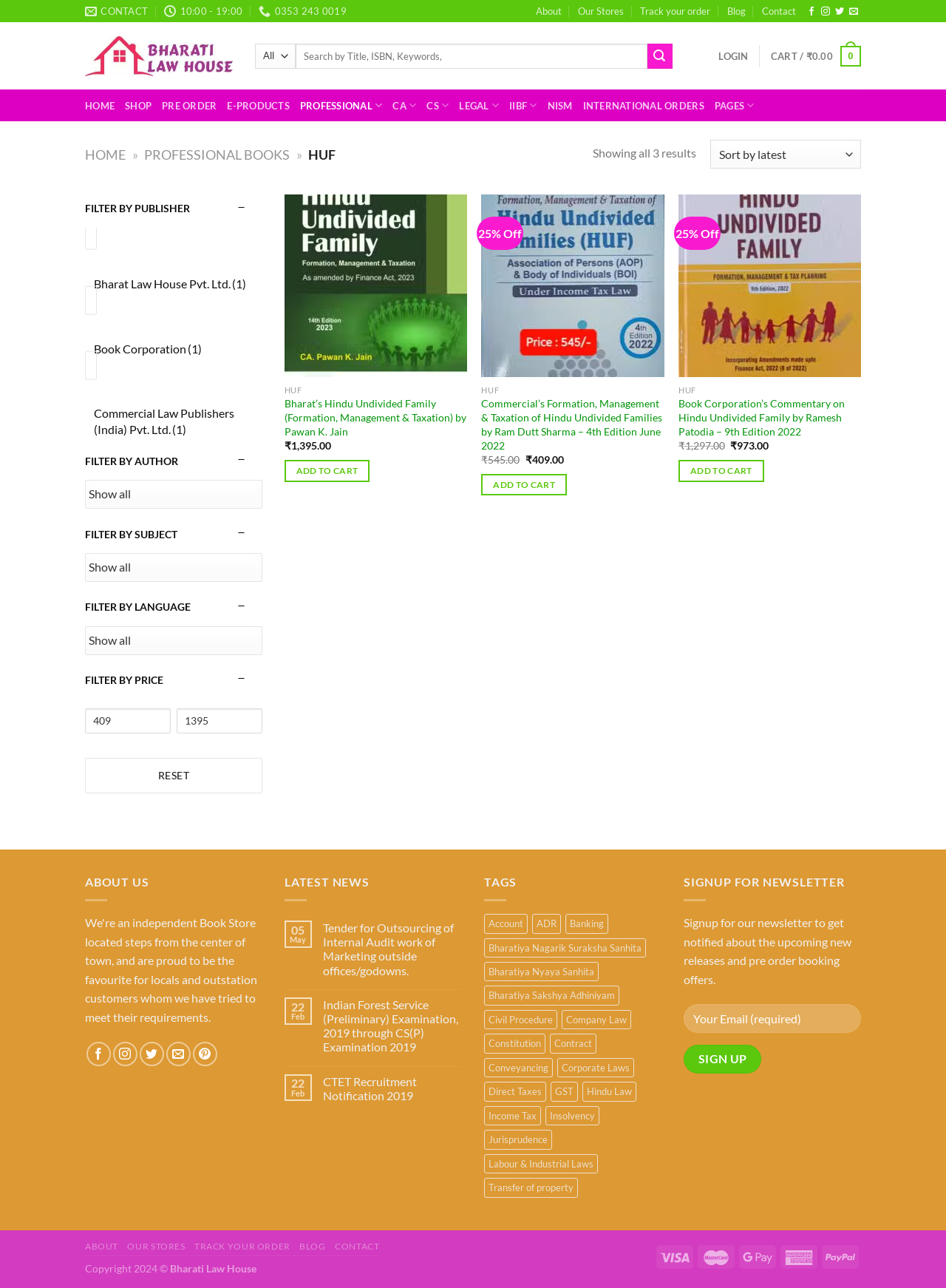Determine the bounding box coordinates for the HTML element described here: "Direct Taxes".

[0.512, 0.84, 0.577, 0.855]